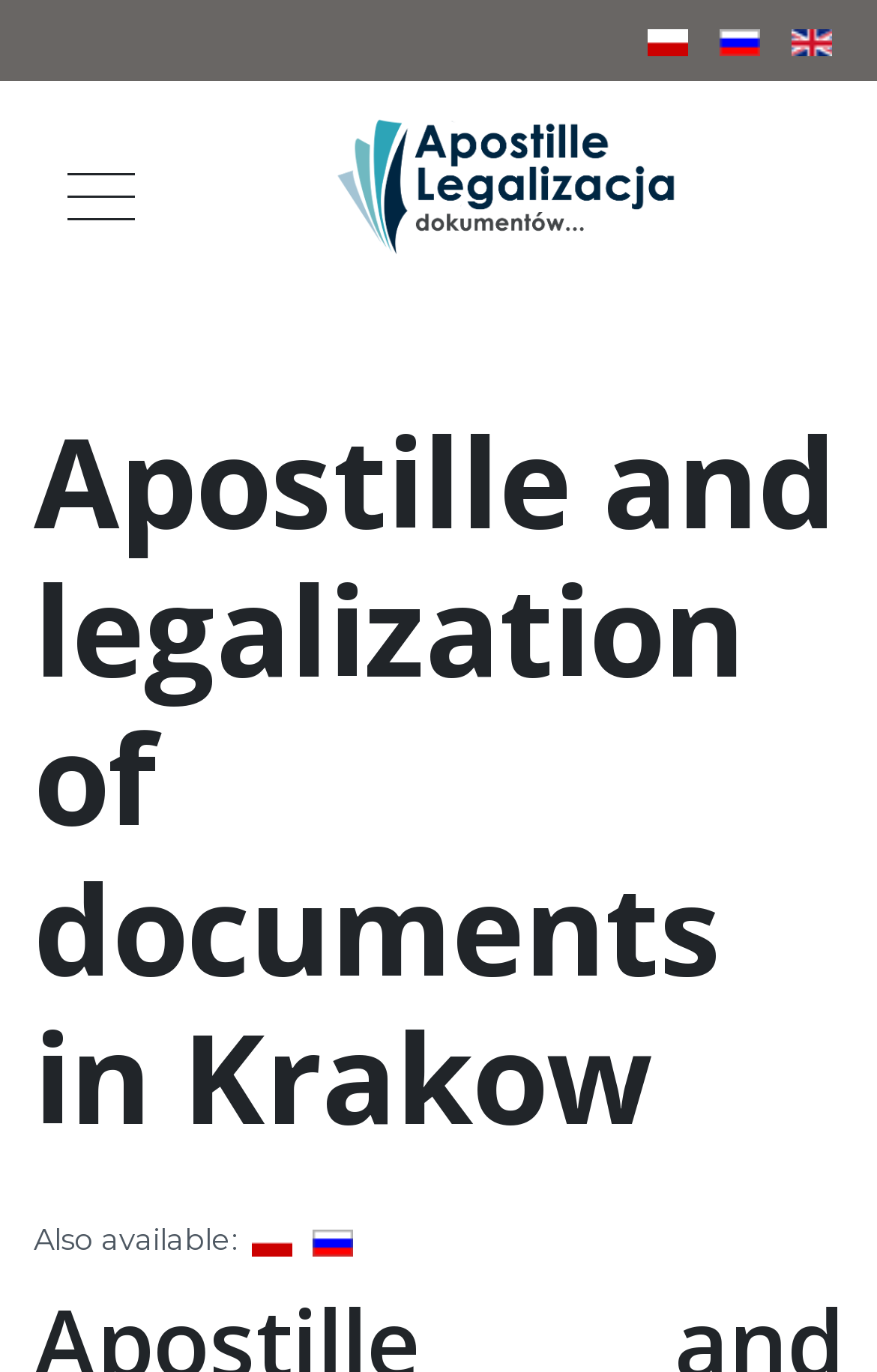Find the bounding box coordinates for the UI element that matches this description: "parent_node: Also available:".

[0.287, 0.89, 0.333, 0.916]